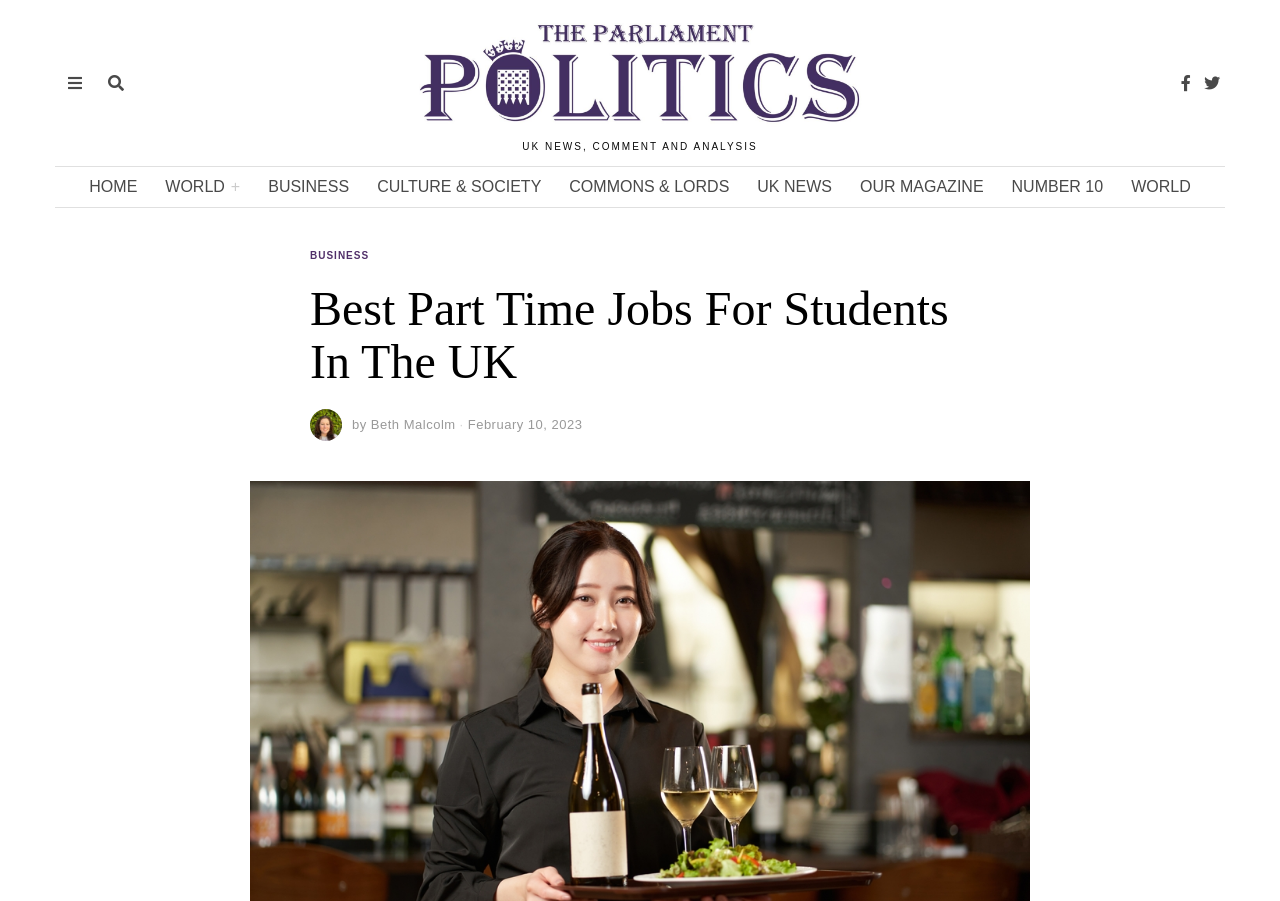Identify the bounding box of the HTML element described as: "Business".

[0.199, 0.186, 0.284, 0.23]